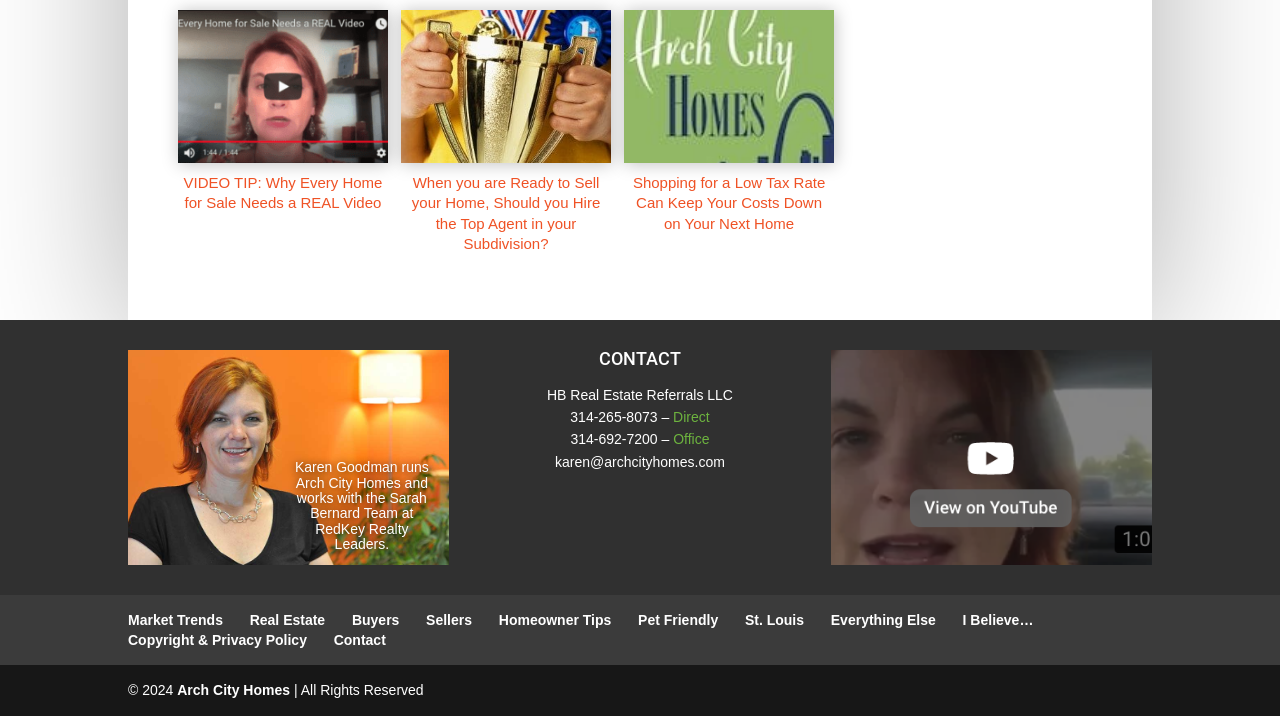Give a concise answer using one word or a phrase to the following question:
What is the email address of the real estate agent?

karen@archcityhomes.com